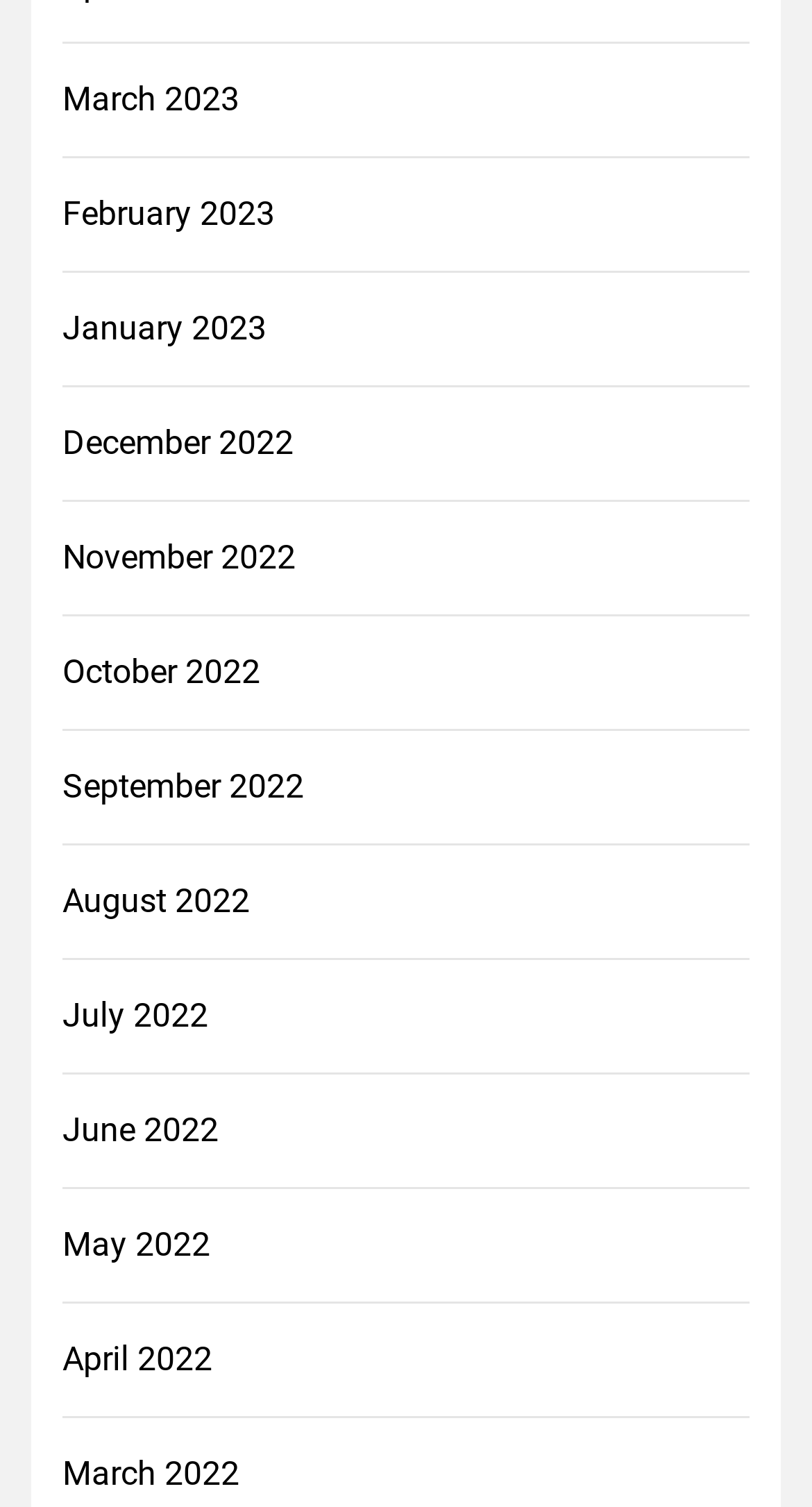Based on the image, provide a detailed response to the question:
What is the common theme among the links?

By examining the text of the links, I can see that they all represent different months of the year, from March 2022 to March 2023, which suggests that the common theme among the links is months.